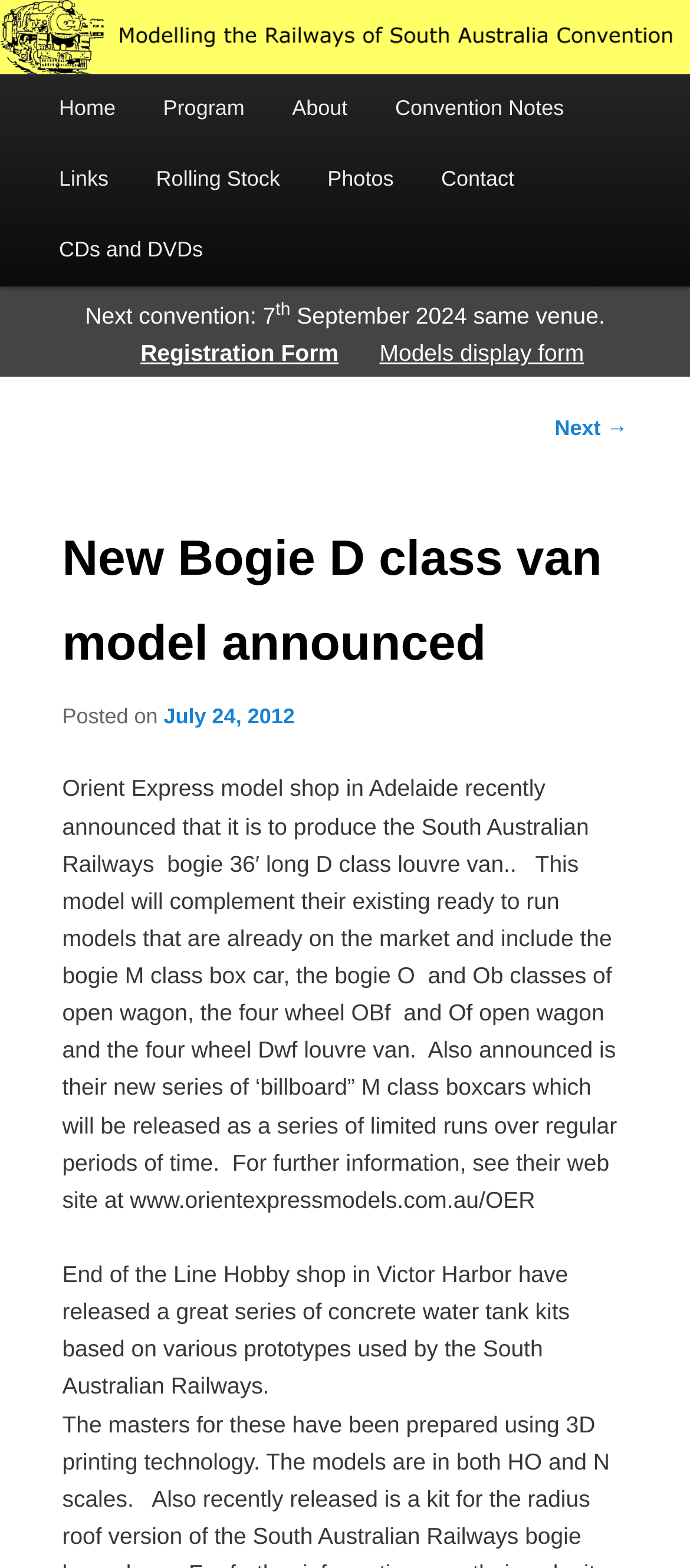Identify the title of the webpage and provide its text content.

Modelling the Railways of South Australia